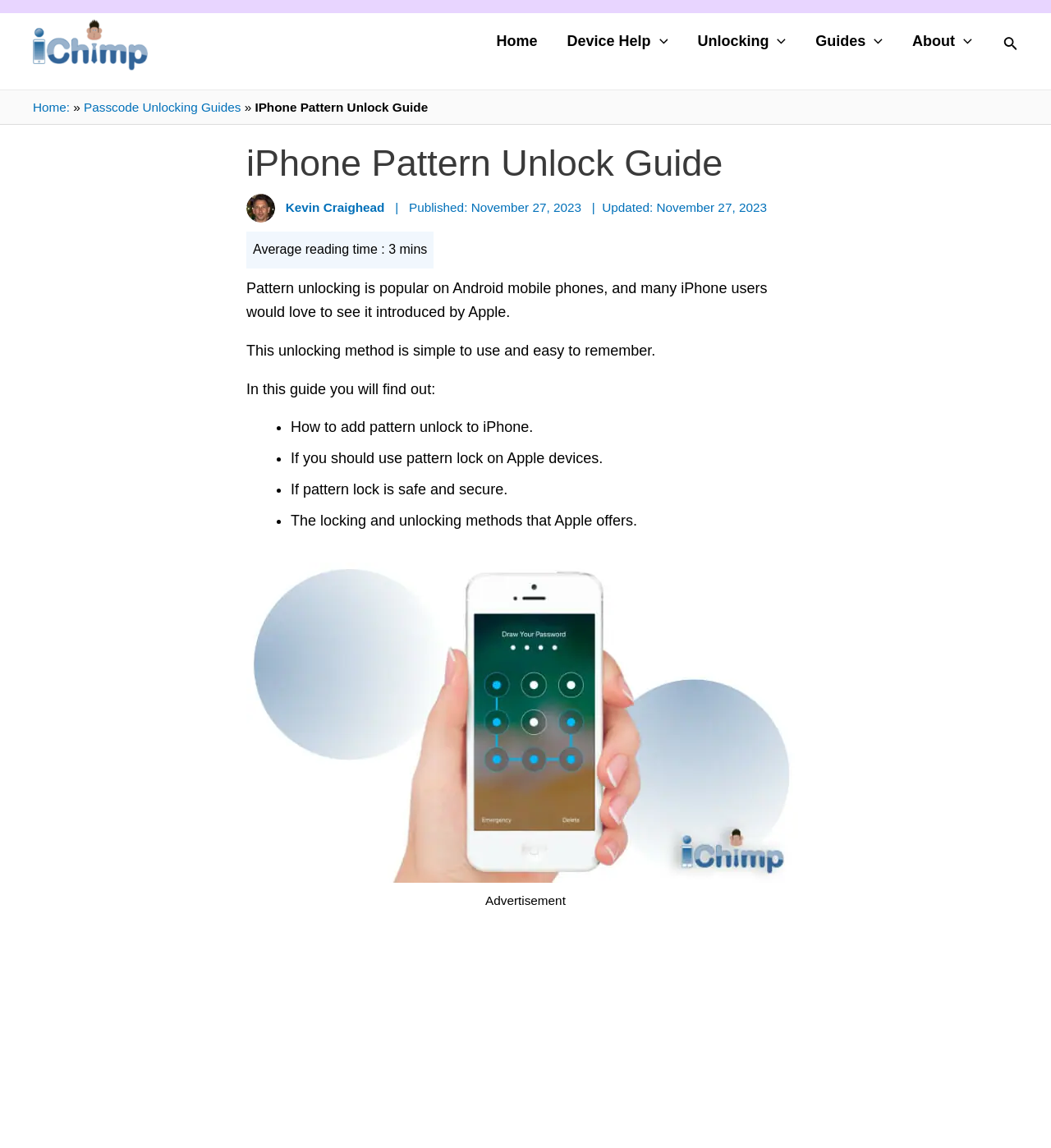Create an in-depth description of the webpage, covering main sections.

The webpage is about an iPhone pattern unlock guide provided by iChimp Apple Support. At the top left, there is a link to "iChimp" accompanied by an image of the same name. Below this, there is a navigation menu with links to "Home", "Device Help", "Unlocking", "Guides", and "About", each with a menu toggle icon. 

On the top right, there is a search icon link. Below the navigation menu, there is a header section with a title "iPhone Pattern Unlock Guide" and a subtitle indicating that it was written by Kevin Craighead and published on November 27, 2023. 

The main content of the webpage is divided into sections. The first section introduces pattern unlocking, stating that it is popular on Android phones and many iPhone users would like to see it introduced by Apple. It also mentions that this unlocking method is simple to use and easy to remember. 

The next section is a list of what the guide will cover, including how to add pattern unlock to iPhone, whether to use pattern lock on Apple devices, the safety and security of pattern lock, and the locking and unlocking methods offered by Apple. 

Below this list, there is a large image related to iPhone pattern unlock. Finally, at the bottom of the page, there is an advertisement section.